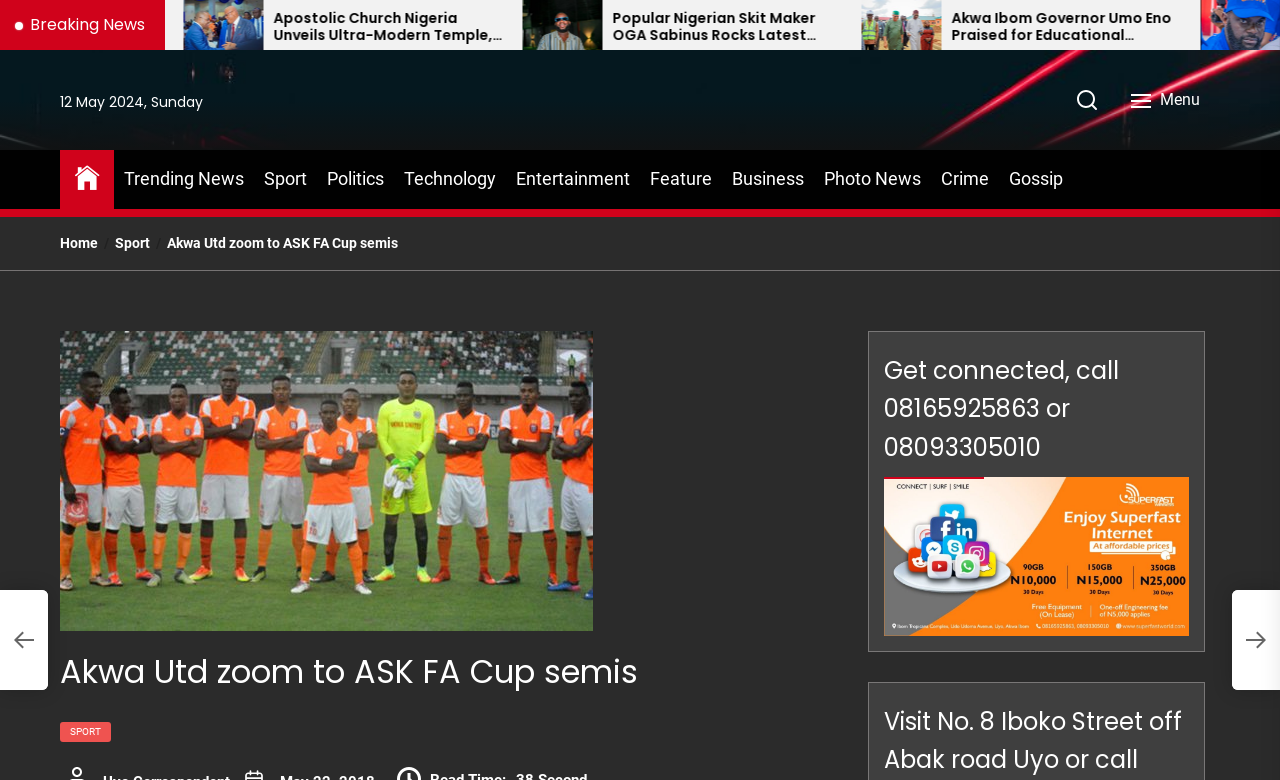Examine the image and give a thorough answer to the following question:
What is the name of the football club mentioned in the article?

I read the article and found that the football club mentioned is Akwa United, which is the defending champion of the 2018 Akwa Ibom state FA Cup.